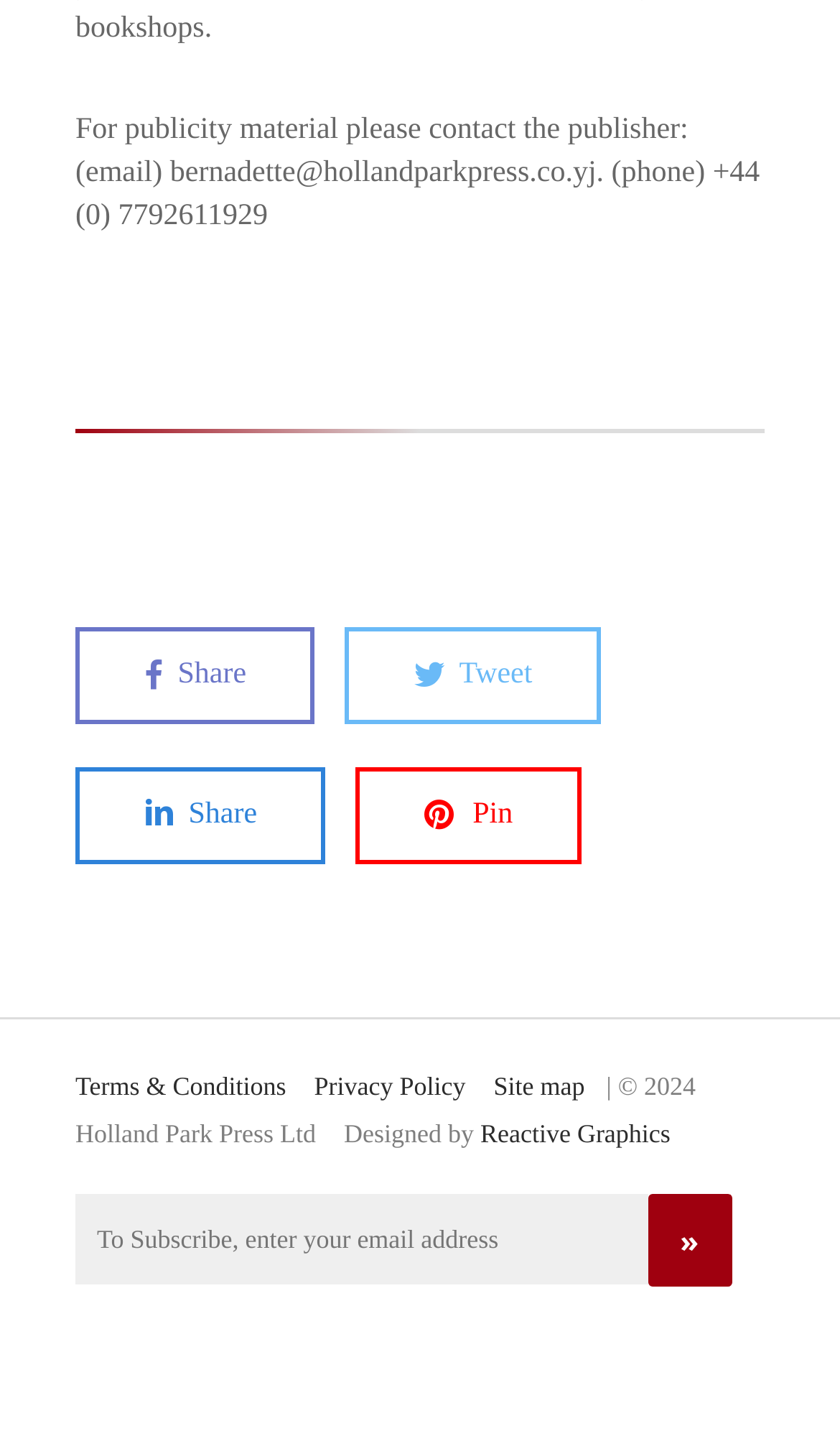Find the bounding box coordinates for the element described here: "Tweet".

[0.41, 0.439, 0.716, 0.507]